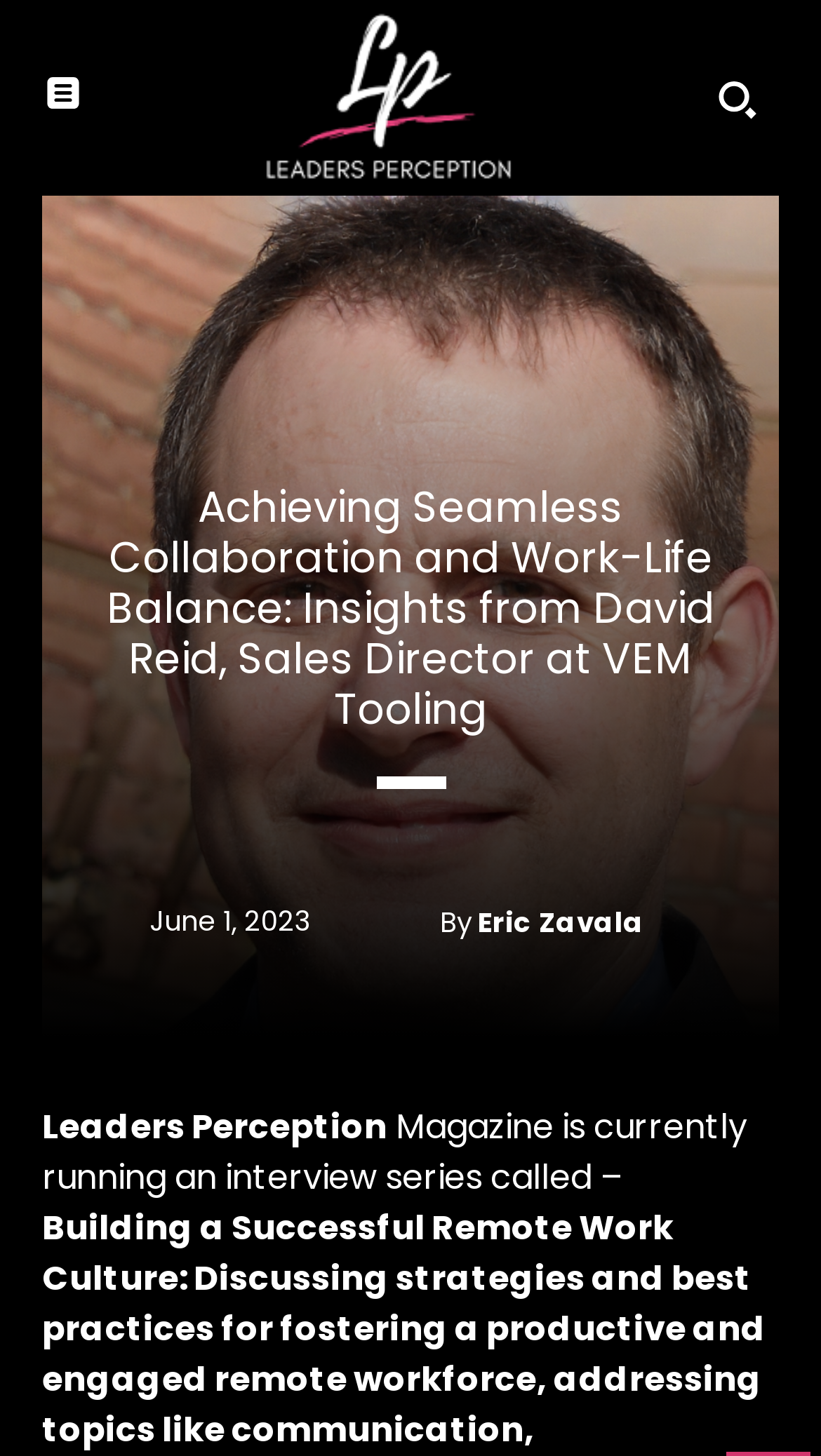What is the series called that the magazine is currently running?
Utilize the image to construct a detailed and well-explained answer.

The answer can be found in the static text element which displays the text 'Magazine is currently running an interview series called –'. This text indicates that the magazine is running an interview series, but the exact name of the series is not provided.